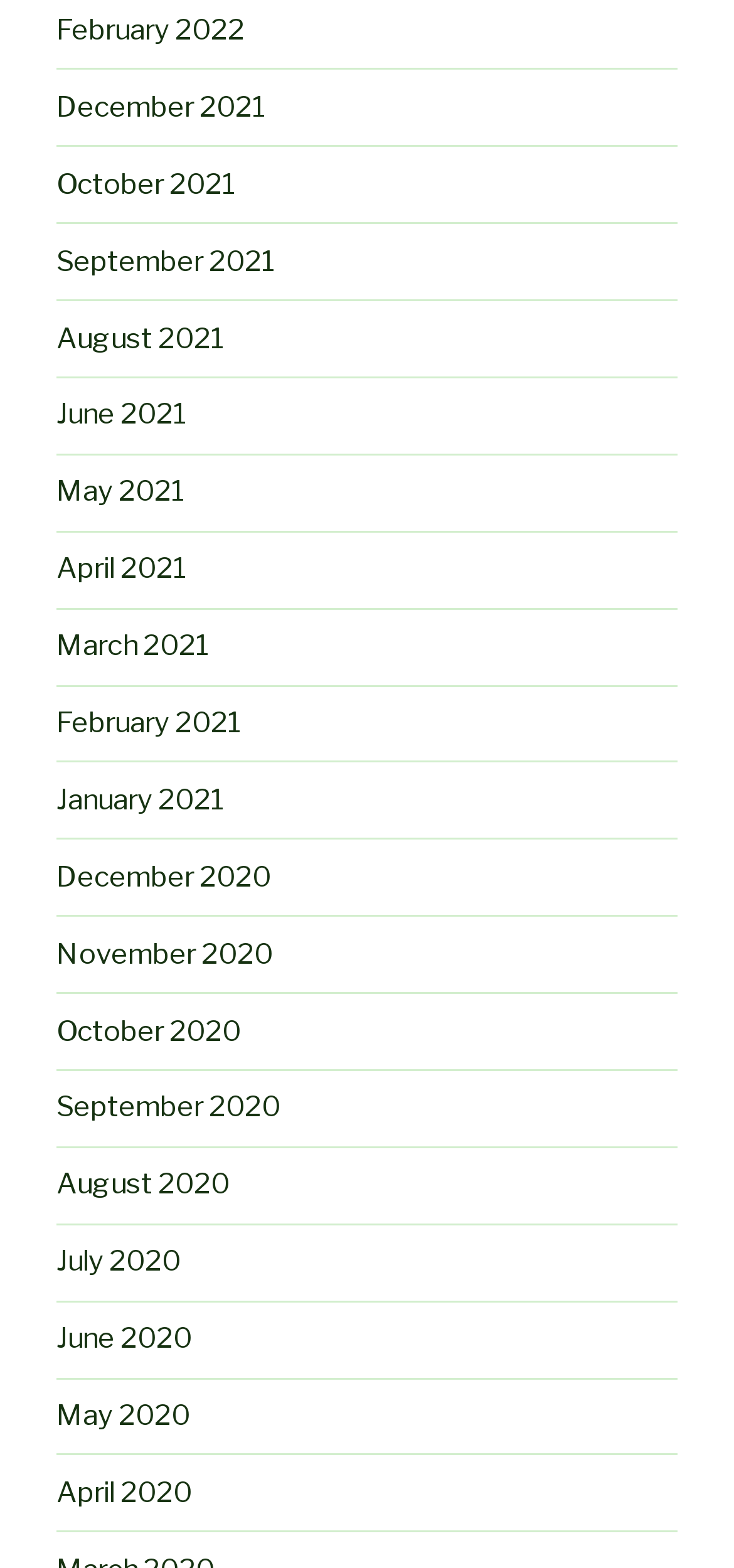What are the links on the webpage?
Examine the screenshot and reply with a single word or phrase.

Archive links